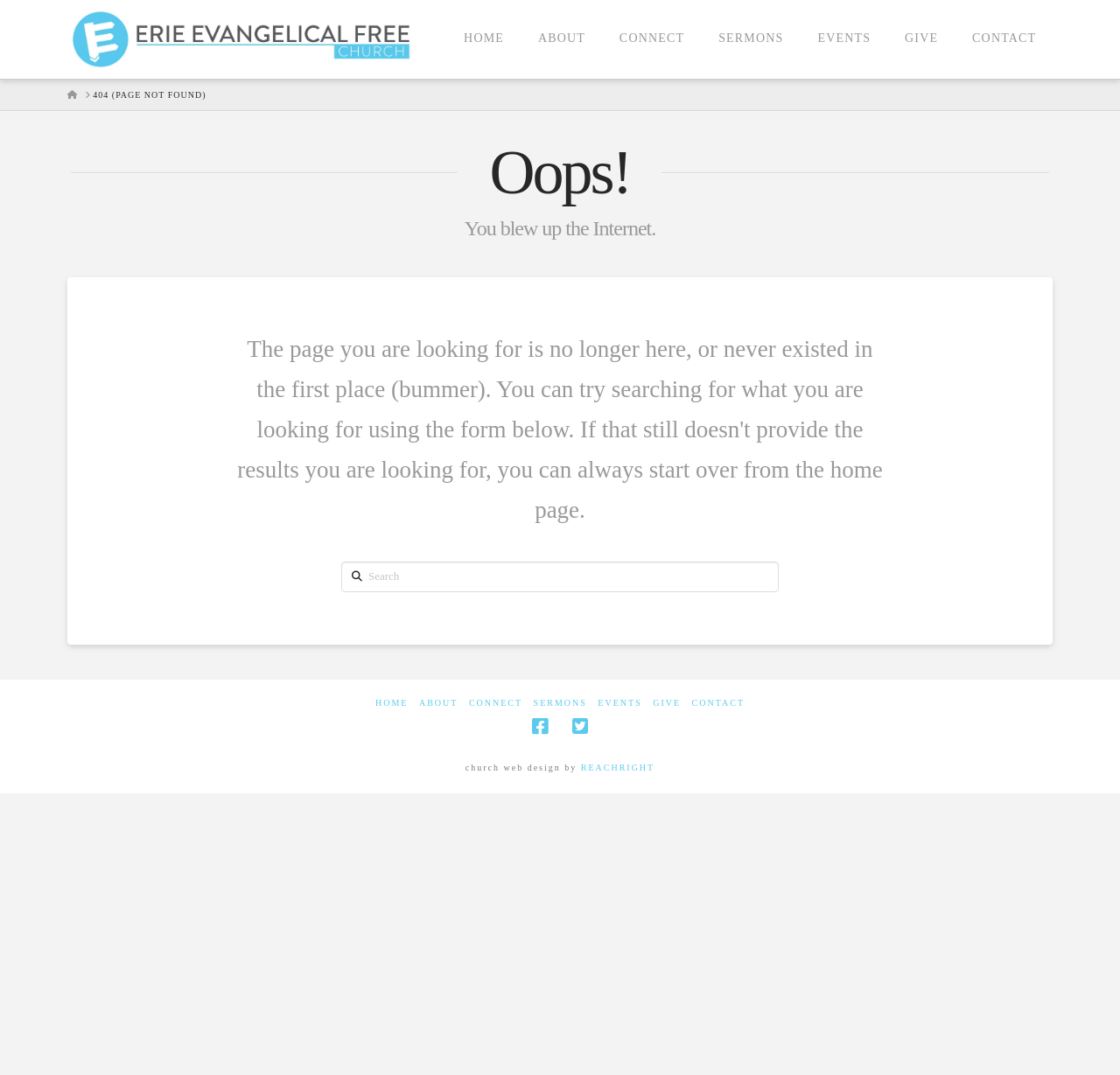What is the name of the company that designed the church website?
Based on the image, answer the question with as much detail as possible.

I found the name of the company by looking at the bottom-left corner of the webpage, where it says 'church web design by REACHRIGHT'.